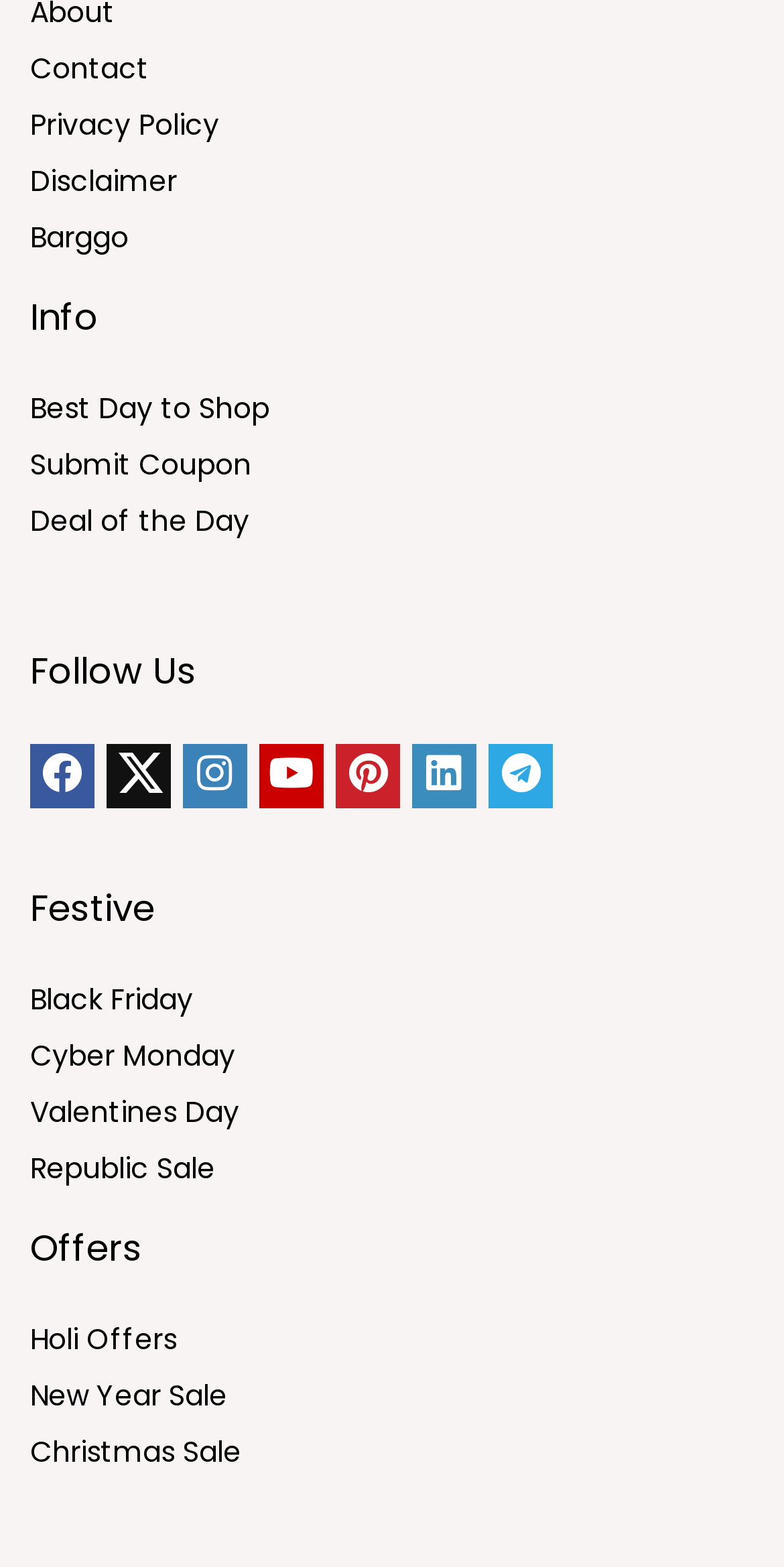What are the social media platforms available?
Refer to the image and give a detailed answer to the question.

I can see the links of social media platforms such as Facebook, Twitter, Instagram, etc. represented by their respective icons, which are located at the bottom of the webpage.